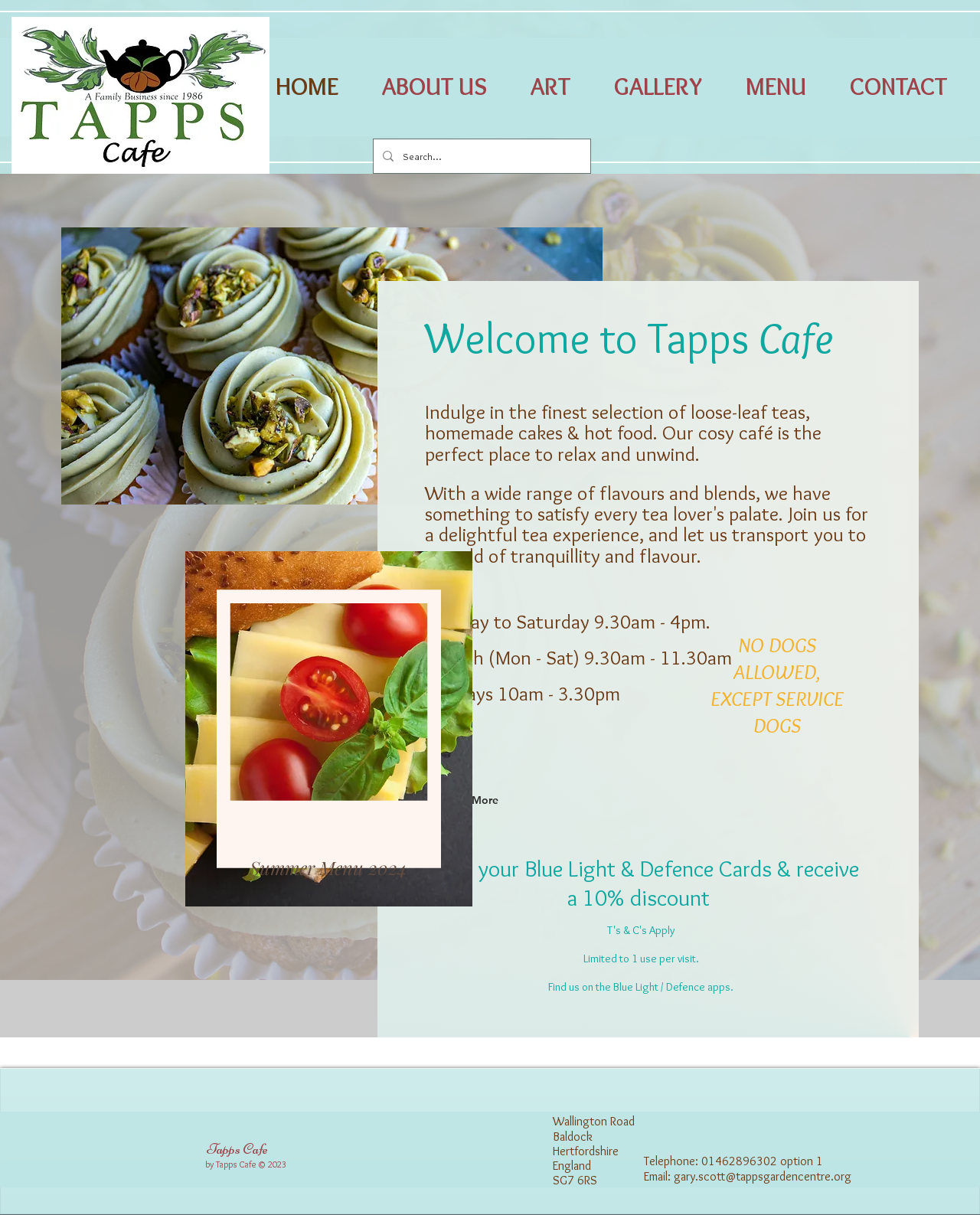Offer a meticulous caption that includes all visible features of the webpage.

The webpage is about Tapps Cafe, a warm and inviting atmosphere located at Tapps Garden Centre in Baldock, UK. At the top of the page, there is a navigation menu with links to "HOME", "ABOUT US", "ART", "GALLERY", "MENU", and "CONTACT". Below the navigation menu, there is a logo image of the cafe.

On the left side of the page, there is a search bar with a magnifying glass icon. Below the search bar, there is a main content area that takes up most of the page. In this area, there is a large image of pistachio cupcakes, followed by a heading that reads "Welcome to Tapps Cafe". Below the heading, there is a paragraph of text that describes the cafe's offerings, including loose-leaf teas, homemade cakes, and hot food.

Further down the page, there are three lines of text that provide the cafe's operating hours. Below the operating hours, there is a heading that reads "NO DOGS ALLOWED, EXCEPT SERVICE DOGS". Next to this heading, there is a link that reads "Discover More".

Below the "Discover More" link, there is a heading that describes a discount offer for Blue Light and Defence Card holders. This heading is followed by a small image of a flag icon and a line of text that reads "Find us on the Blue Light / Defence apps".

On the right side of the page, there is a region that changes content on hover. This region contains an image of a sandwich, a link, and a line of text that reads "Summer Menu 2024".

At the bottom of the page, there is a footer area that contains the cafe's name, address, phone number, and email address. The address includes the street name, town, county, and postcode.